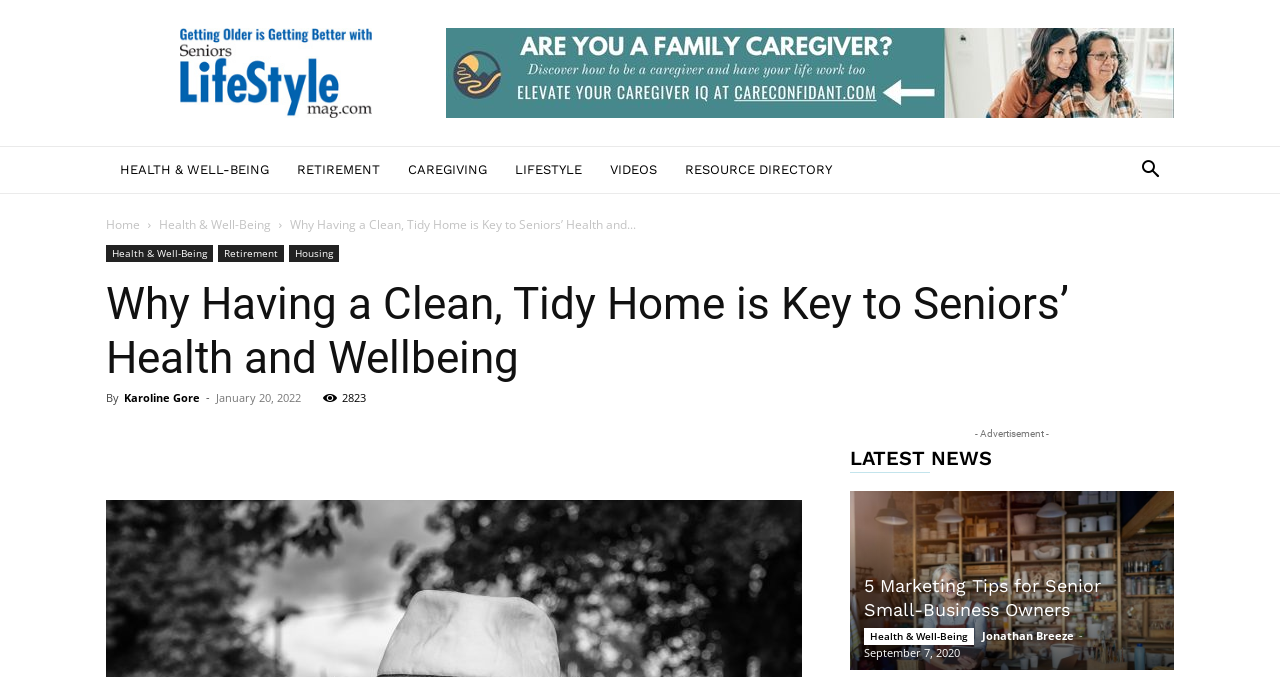Please determine the bounding box coordinates of the element's region to click for the following instruction: "View the latest news".

[0.664, 0.656, 0.917, 0.699]